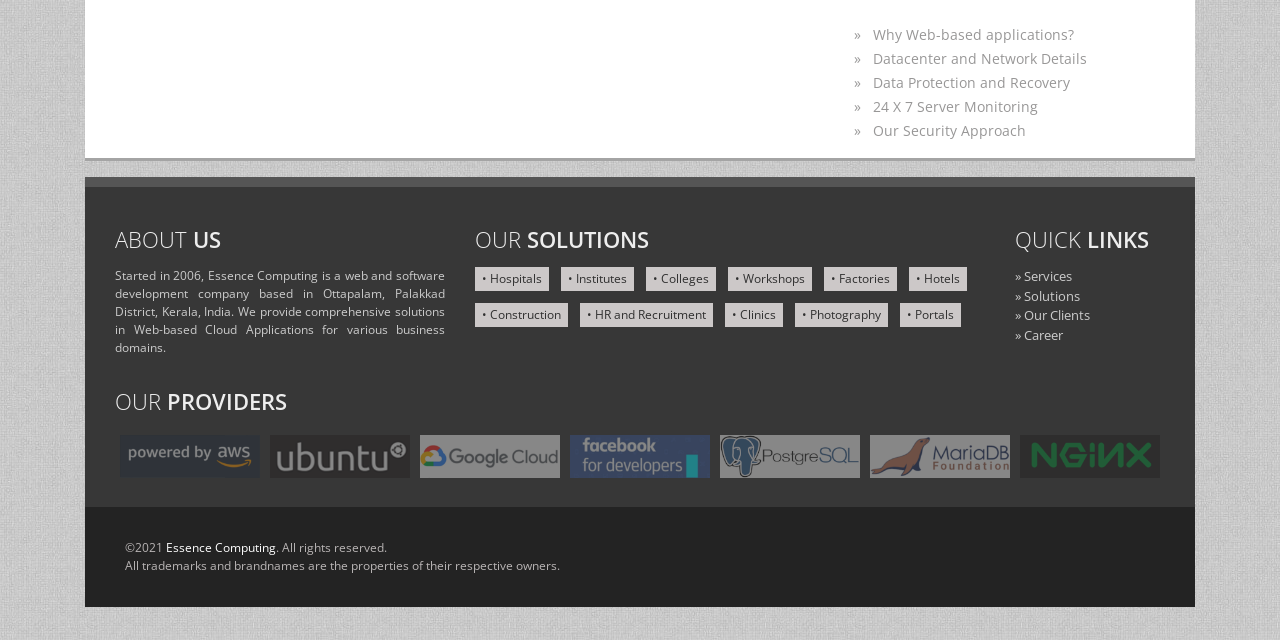Find the bounding box of the element with the following description: "» Why Web-based applications?". The coordinates must be four float numbers between 0 and 1, formatted as [left, top, right, bottom].

[0.656, 0.039, 0.839, 0.069]